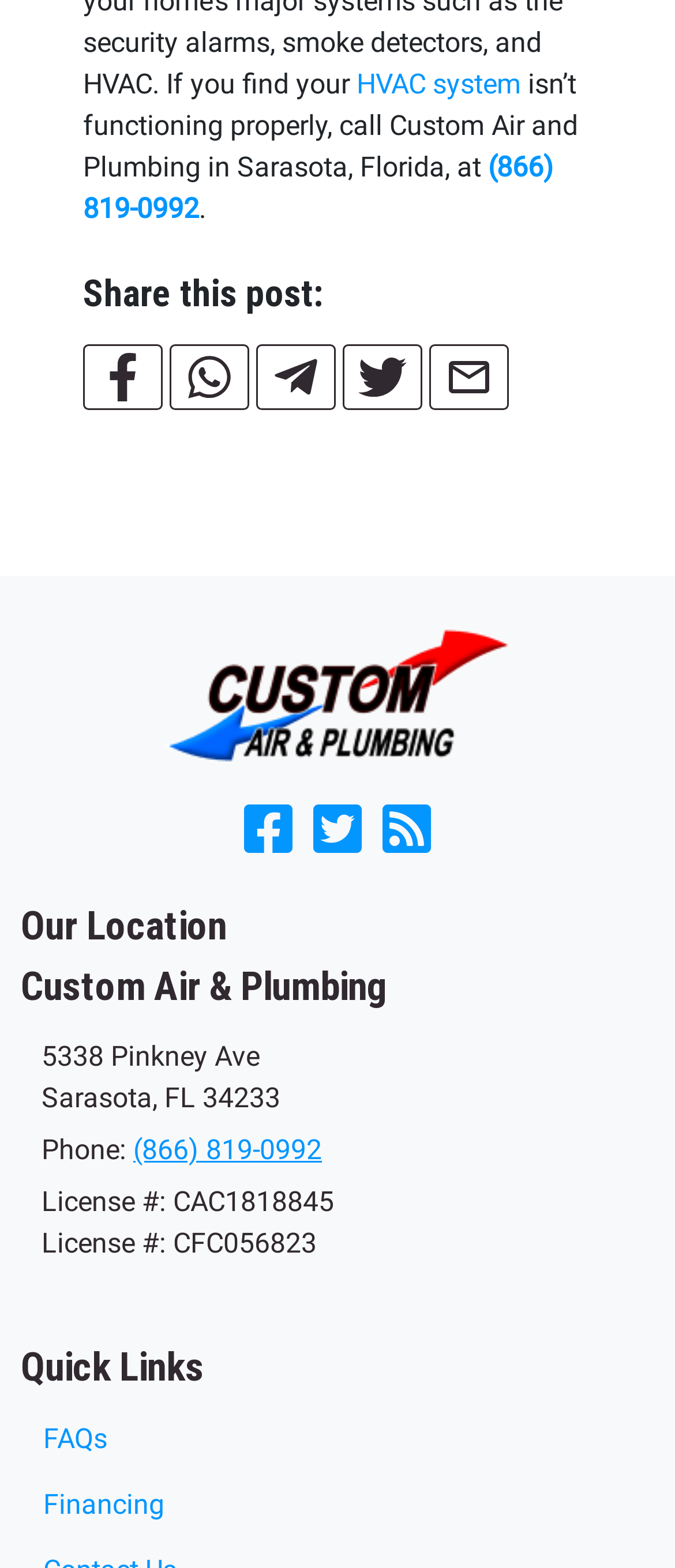Identify the bounding box coordinates for the UI element described as: "parent_node: Add Comment name="comment"".

None